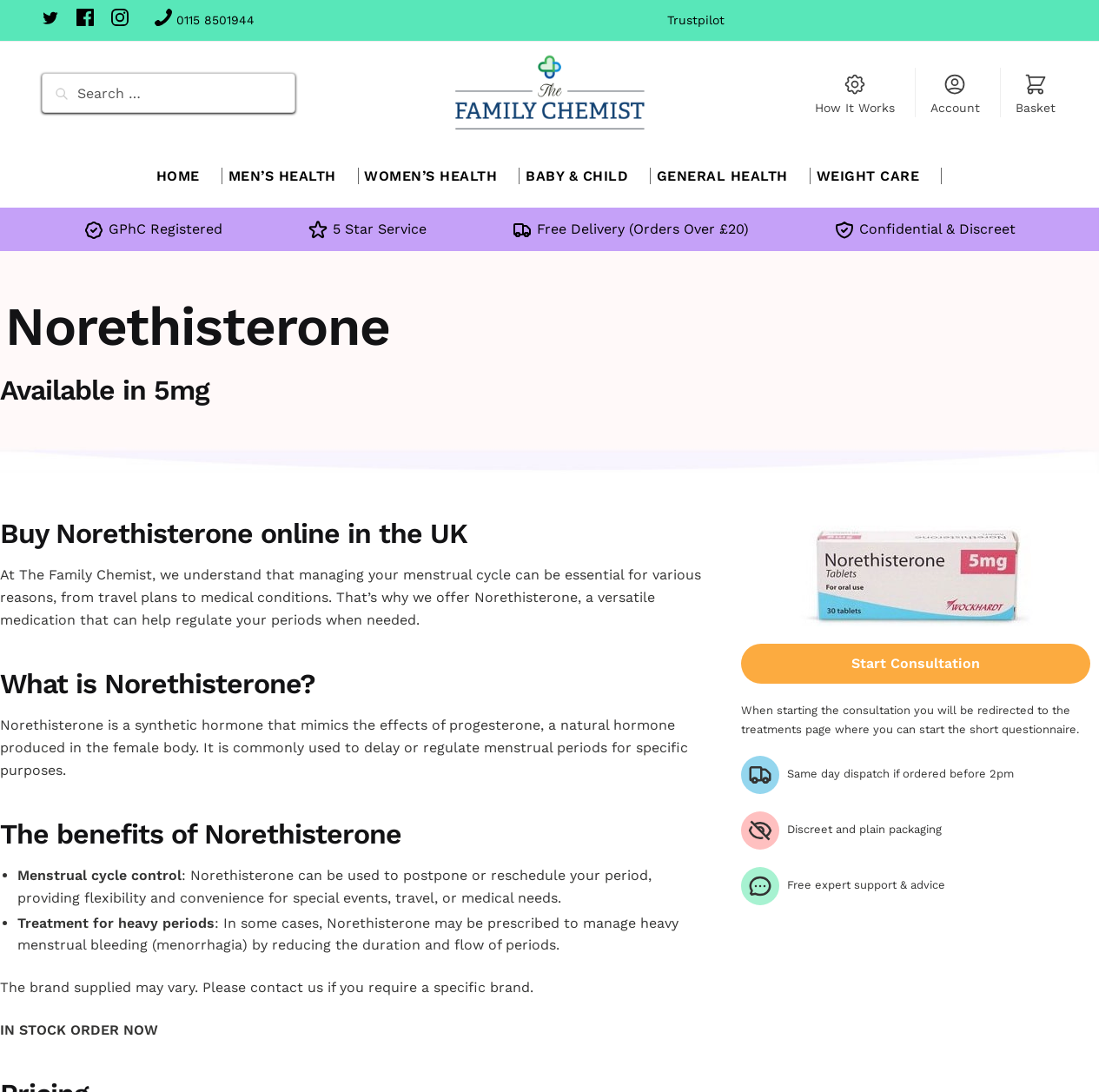Highlight the bounding box coordinates of the region I should click on to meet the following instruction: "Learn about how it works".

[0.723, 0.062, 0.814, 0.108]